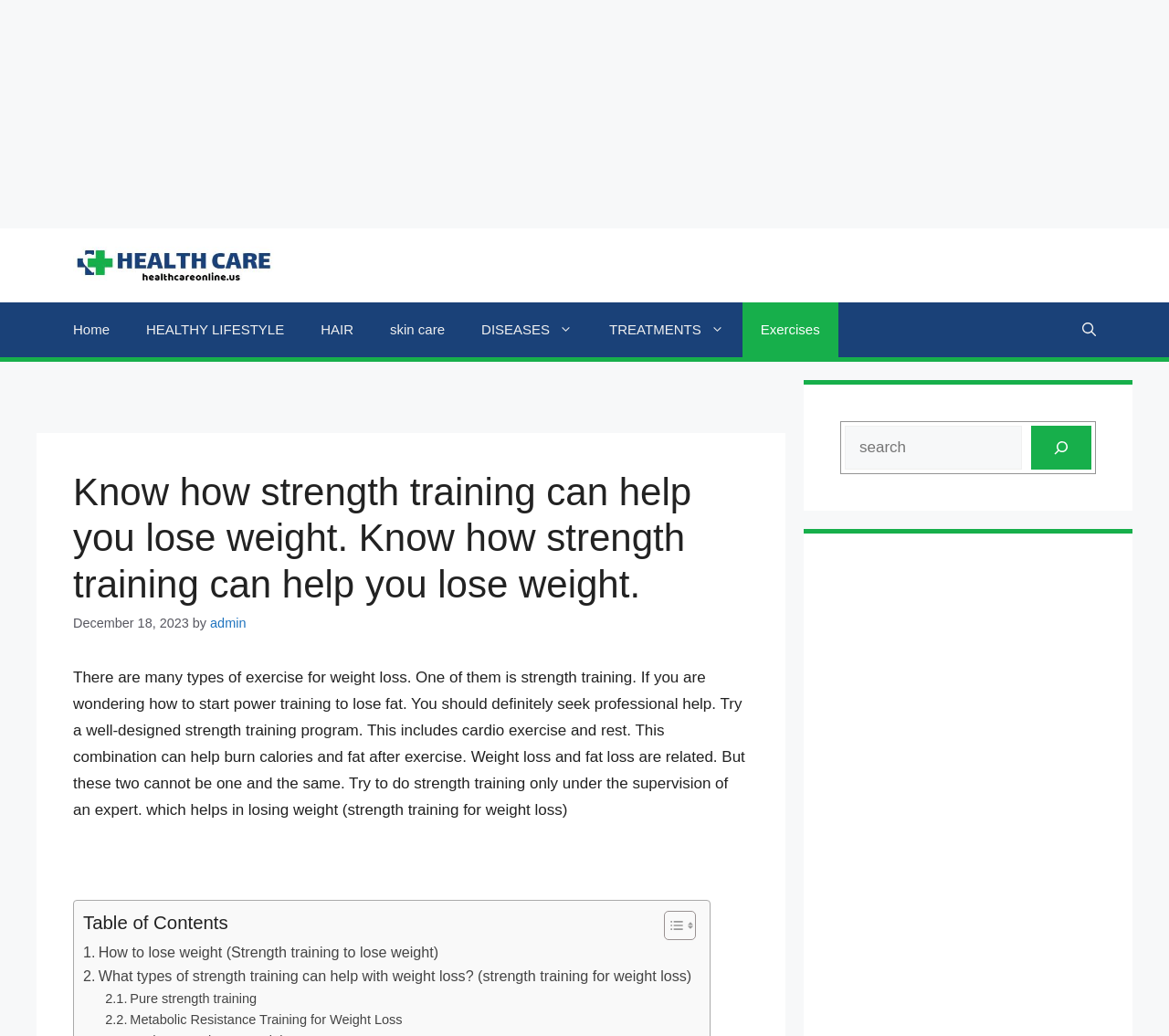Refer to the image and provide an in-depth answer to the question: 
What is the purpose of strength training according to the webpage?

According to the webpage, strength training is a type of exercise that can help burn calories and fat, which is beneficial for weight loss.